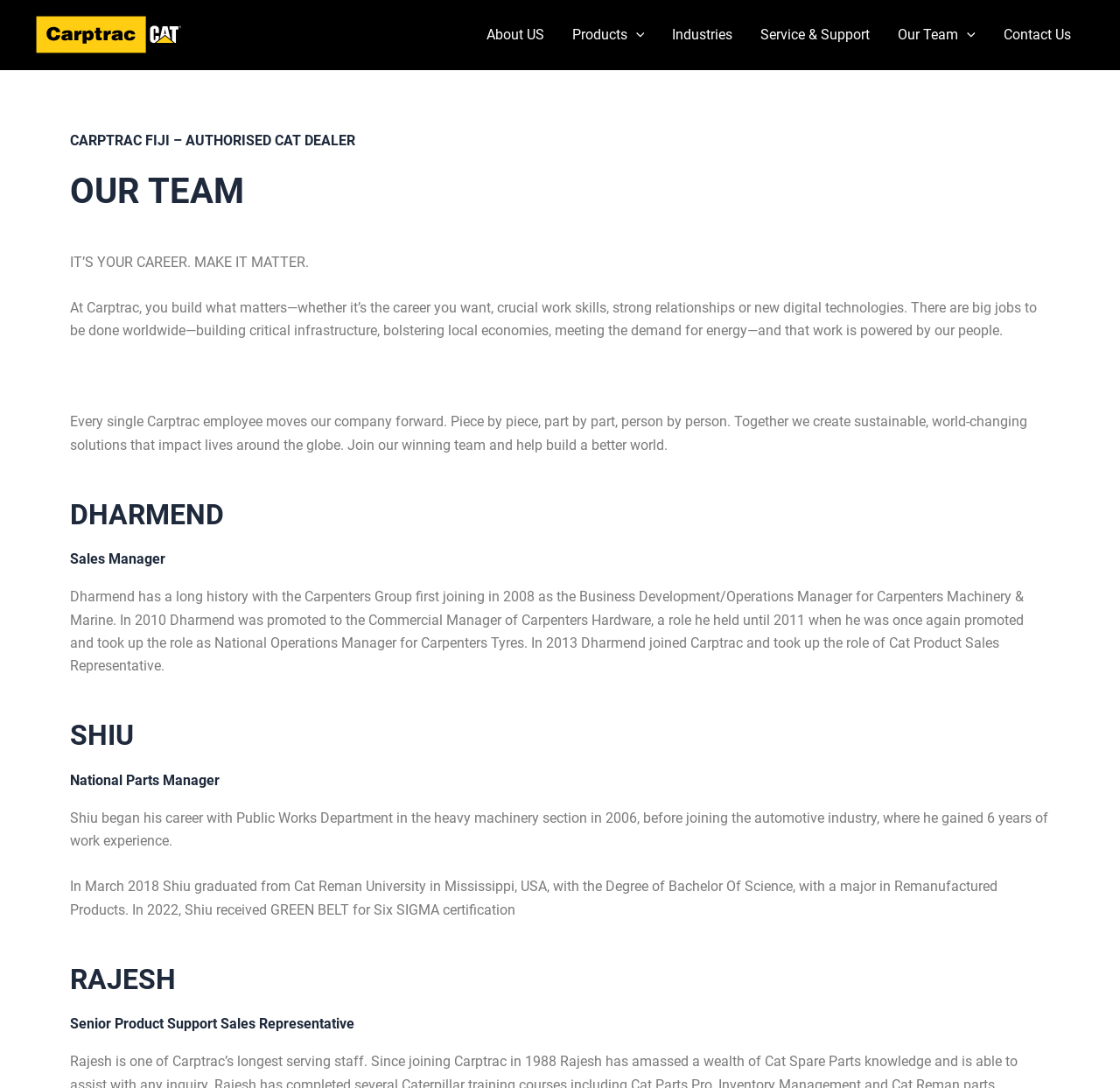Using the provided element description, identify the bounding box coordinates as (top-left x, top-left y, bottom-right x, bottom-right y). Ensure all values are between 0 and 1. Description: parent_node: Products aria-label="Menu Toggle"

[0.56, 0.0, 0.575, 0.064]